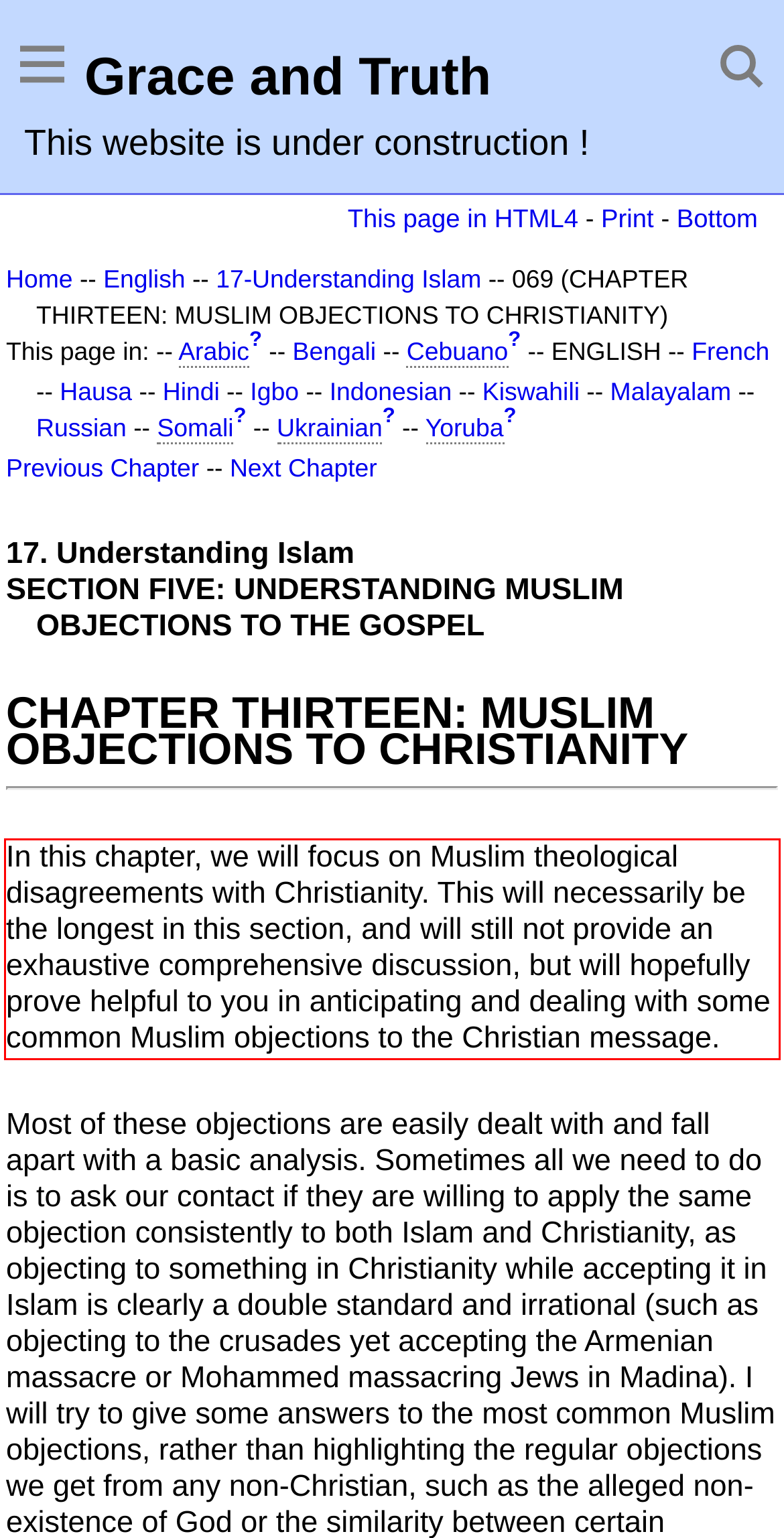You are presented with a webpage screenshot featuring a red bounding box. Perform OCR on the text inside the red bounding box and extract the content.

In this chapter, we will focus on Muslim theological disagreements with Christianity. This will necessarily be the longest in this section, and will still not provide an exhaustive comprehensive discussion, but will hopefully prove helpful to you in anticipating and dealing with some common Muslim objections to the Christian message.